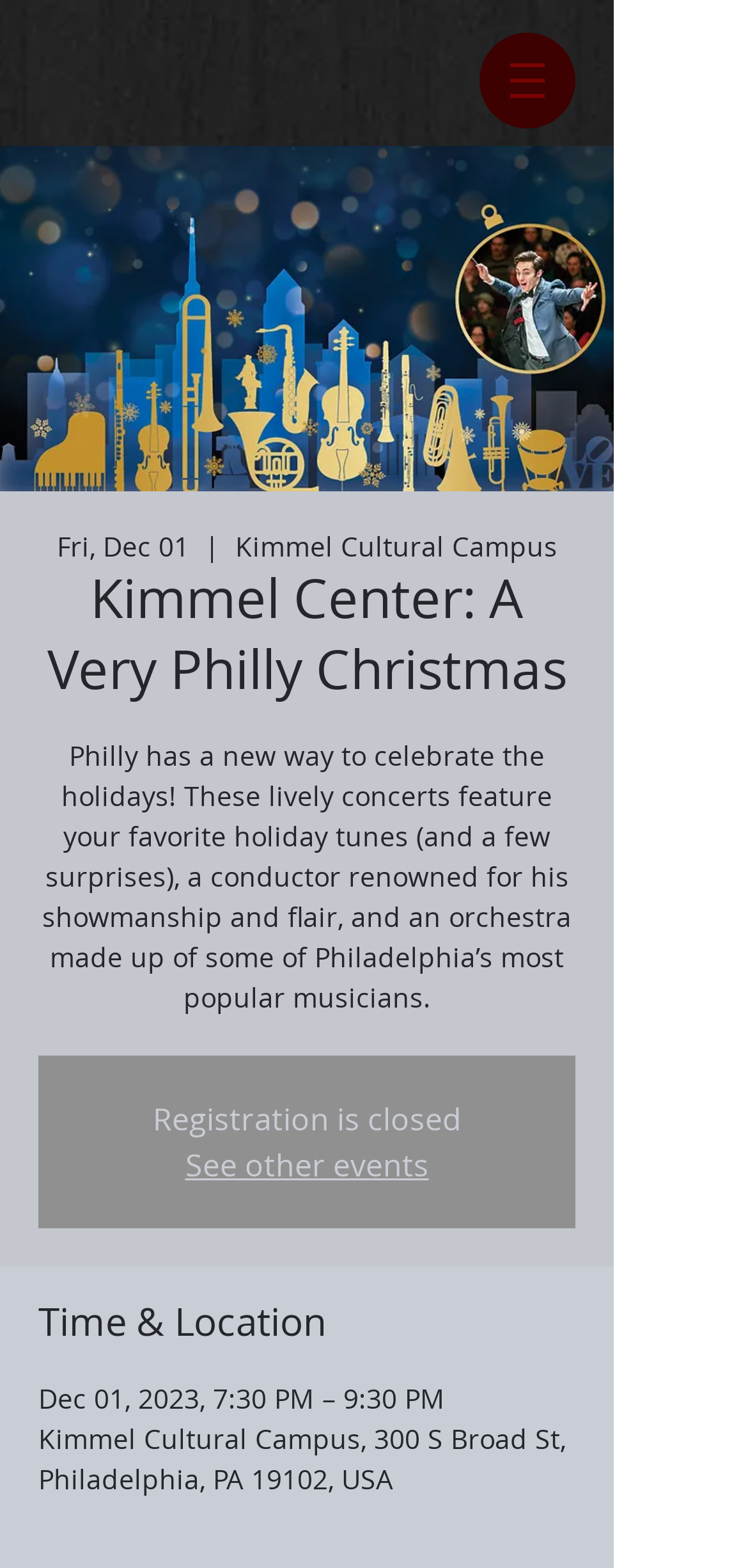Describe every aspect of the webpage comprehensively.

The webpage is about an event called "A Very Philly Christmas" at the Kimmel Center. At the top of the page, there is a navigation menu labeled "Site" with a button that has a popup menu. To the right of the navigation menu, there is an image of the Kimmel Center's logo.

Below the navigation menu, there is a large image that spans most of the width of the page, with a heading that reads "Kimmel Center: A Very Philly Christmas" above it. The image is followed by a paragraph of text that describes the event, mentioning that it features holiday tunes, a renowned conductor, and an orchestra made up of popular Philadelphia musicians.

To the right of the image, there are three lines of text that display the date and time of the event, "Fri, Dec 01", separated by a vertical bar, and the location, "Kimmel Cultural Campus". Below this, there is a heading that reads "Kimmel Center: A Very Philly Christmas" again, followed by the paragraph of descriptive text.

Further down the page, there is a notice that "Registration is closed" and a link to "See other events". The page also displays the time and location of the event, with a heading that reads "Time & Location". The time is listed as "Dec 01, 2023, 7:30 PM – 9:30 PM" and the location is "Kimmel Cultural Campus, 300 S Broad St, Philadelphia, PA 19102, USA".